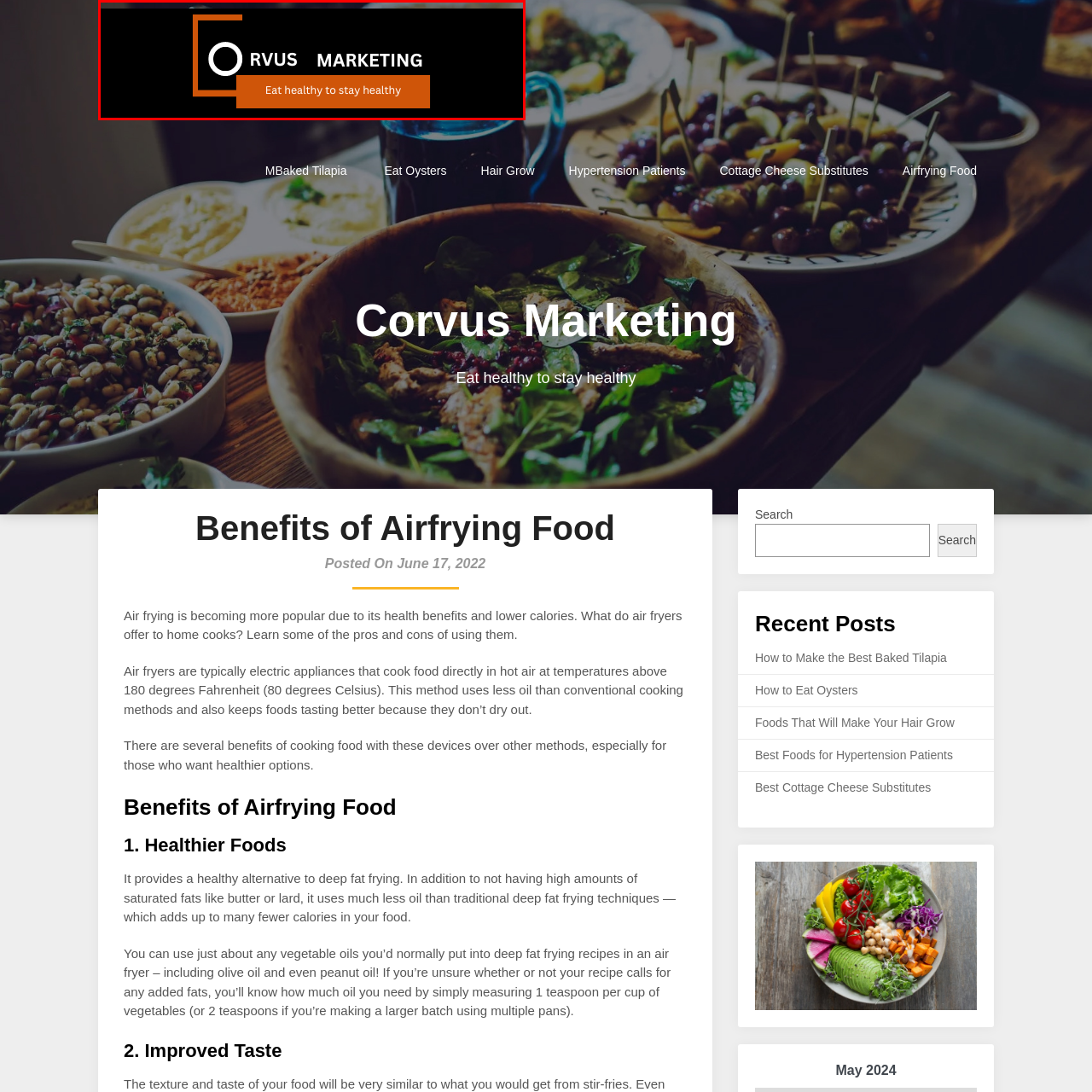View the part of the image marked by the red boundary and provide a one-word or short phrase answer to this question: 
What is the focus of Corvus Marketing?

health and wellness